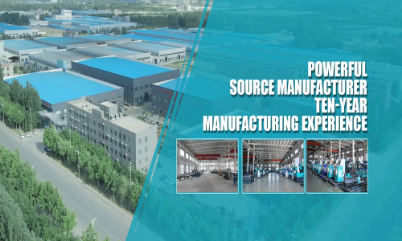How many years of manufacturing experience does the company have?
Based on the visual details in the image, please answer the question thoroughly.

The prominent text in the image states 'TEN-YEAR MANUFACTURING EXPERIENCE', which indicates the company's established expertise in production.